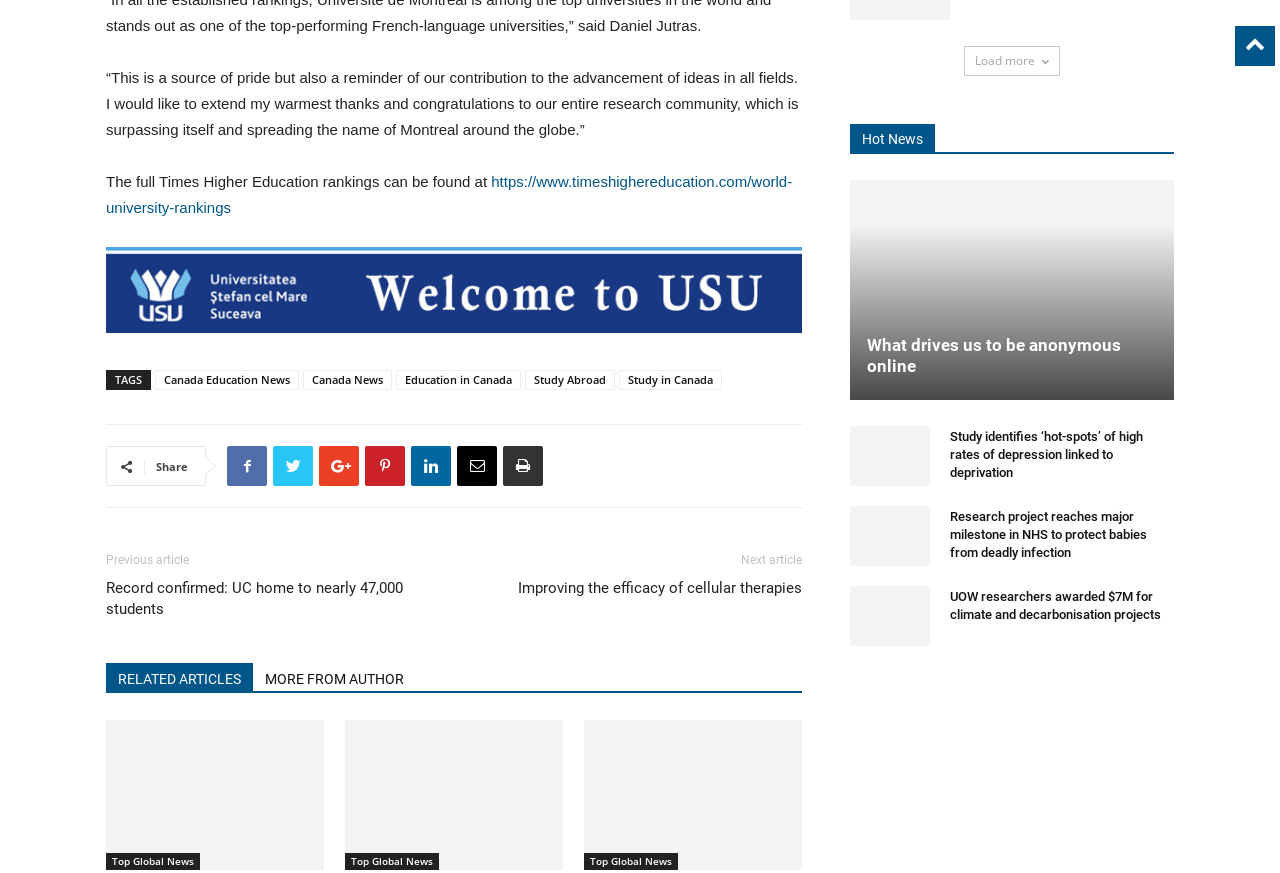What is the purpose of the link 'https://www.timeshighereducation.com/world-university-rankings'?
Respond to the question with a single word or phrase according to the image.

To access university rankings